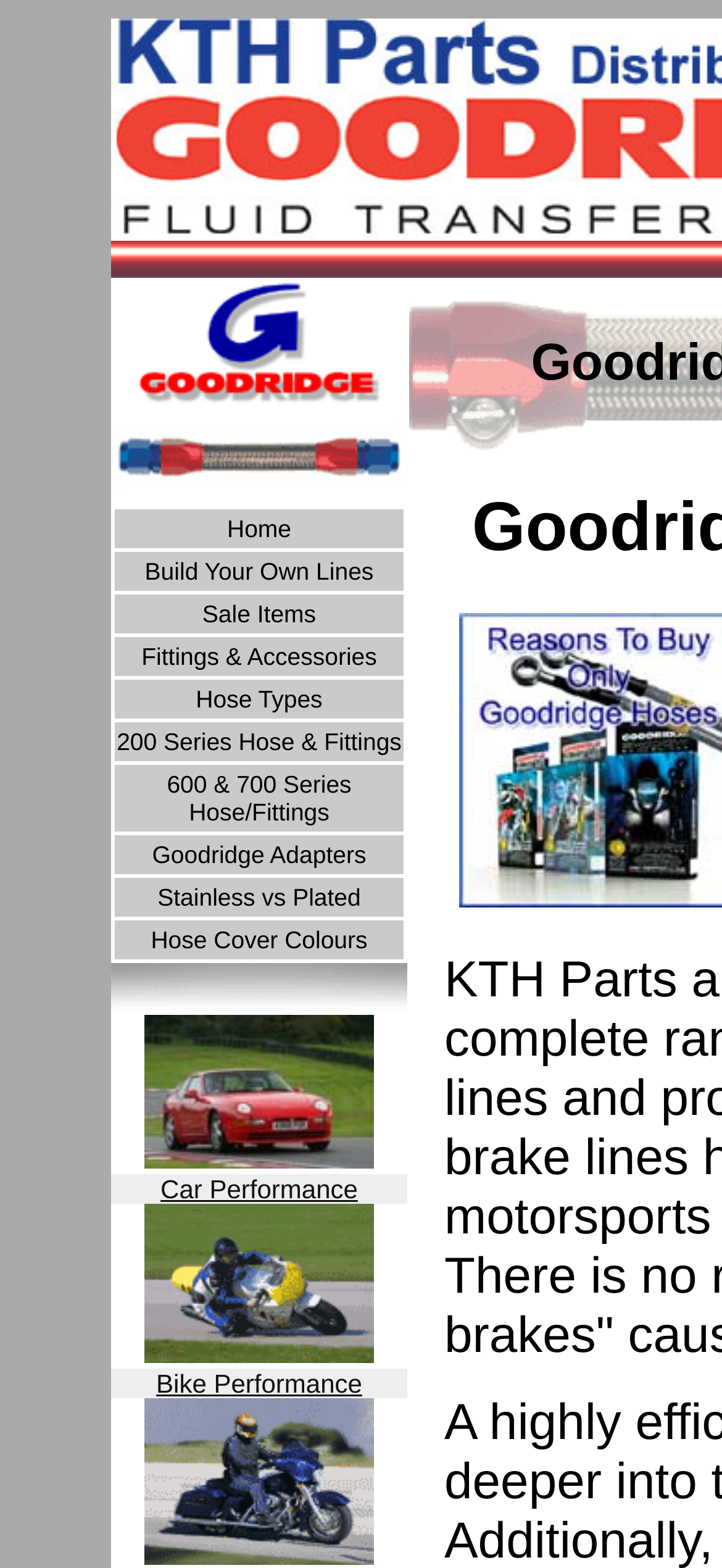Locate the bounding box coordinates of the element I should click to achieve the following instruction: "Click on the Home link".

[0.159, 0.325, 0.559, 0.35]